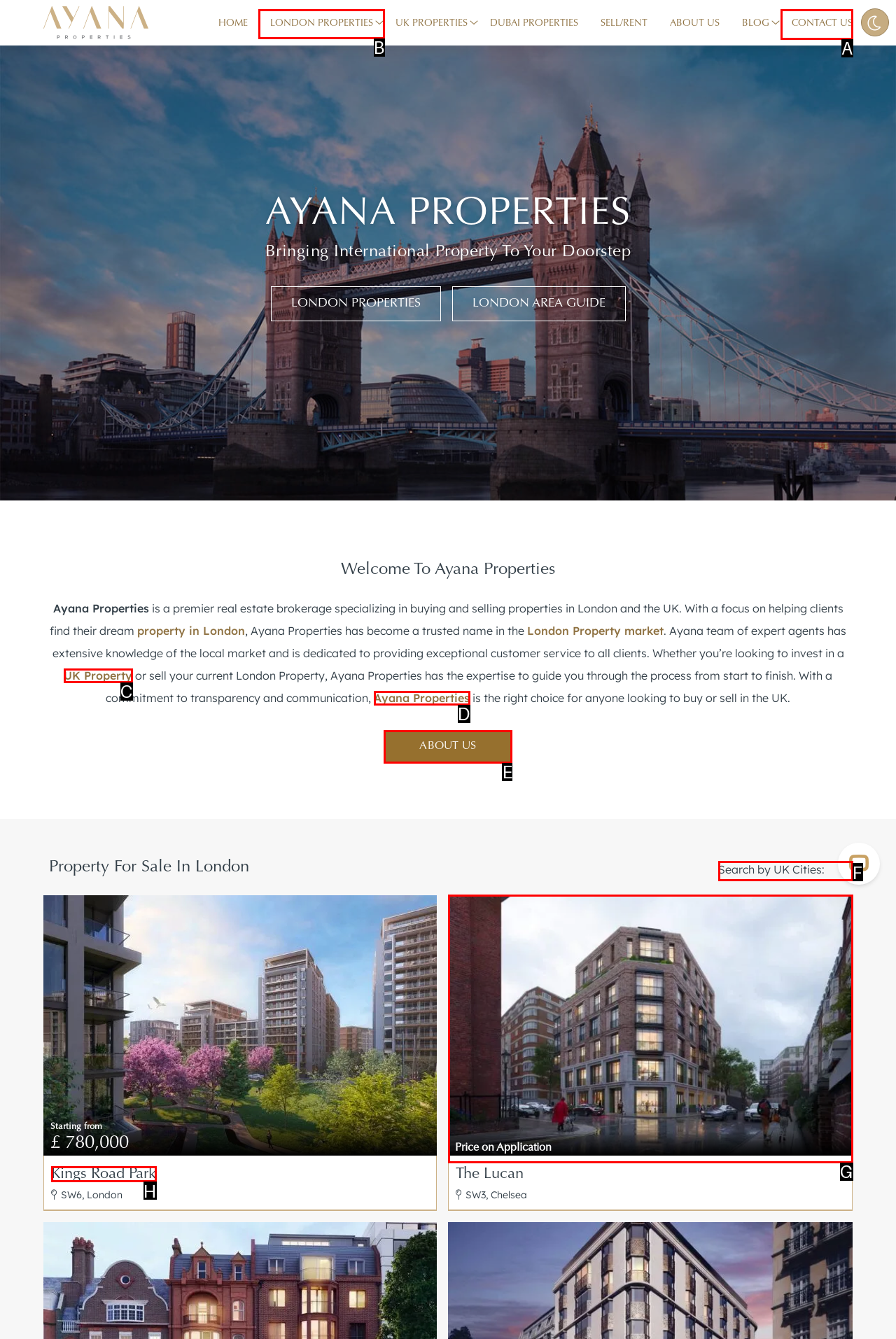For the task: View the LONDON PROPERTIES page, identify the HTML element to click.
Provide the letter corresponding to the right choice from the given options.

B